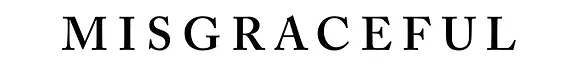What aesthetic does the simplicity of the text convey?
Please provide a single word or phrase answer based on the image.

Contemporary